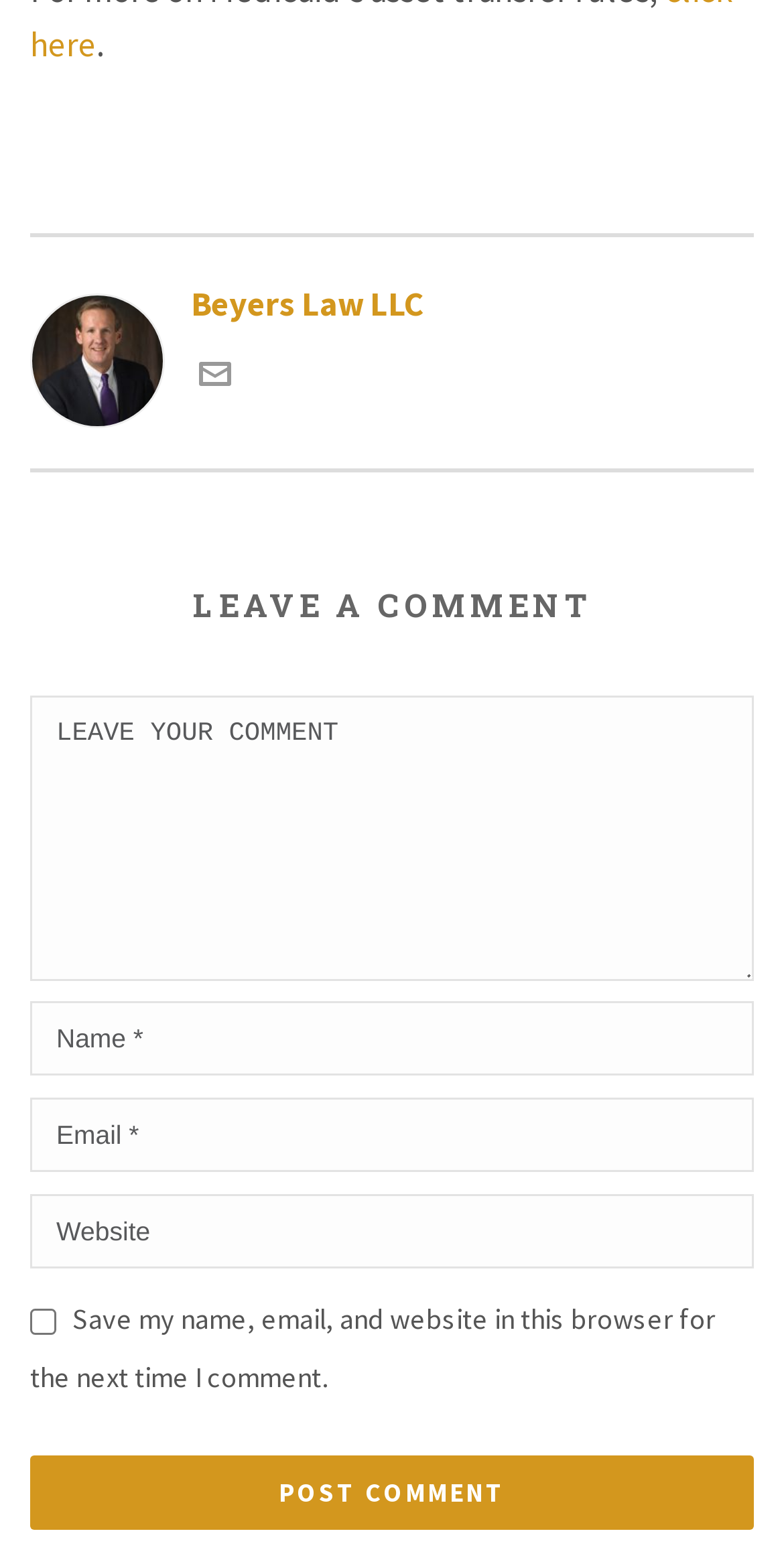What is the email contact method on the webpage?
Identify the answer in the screenshot and reply with a single word or phrase.

Get in touch via email